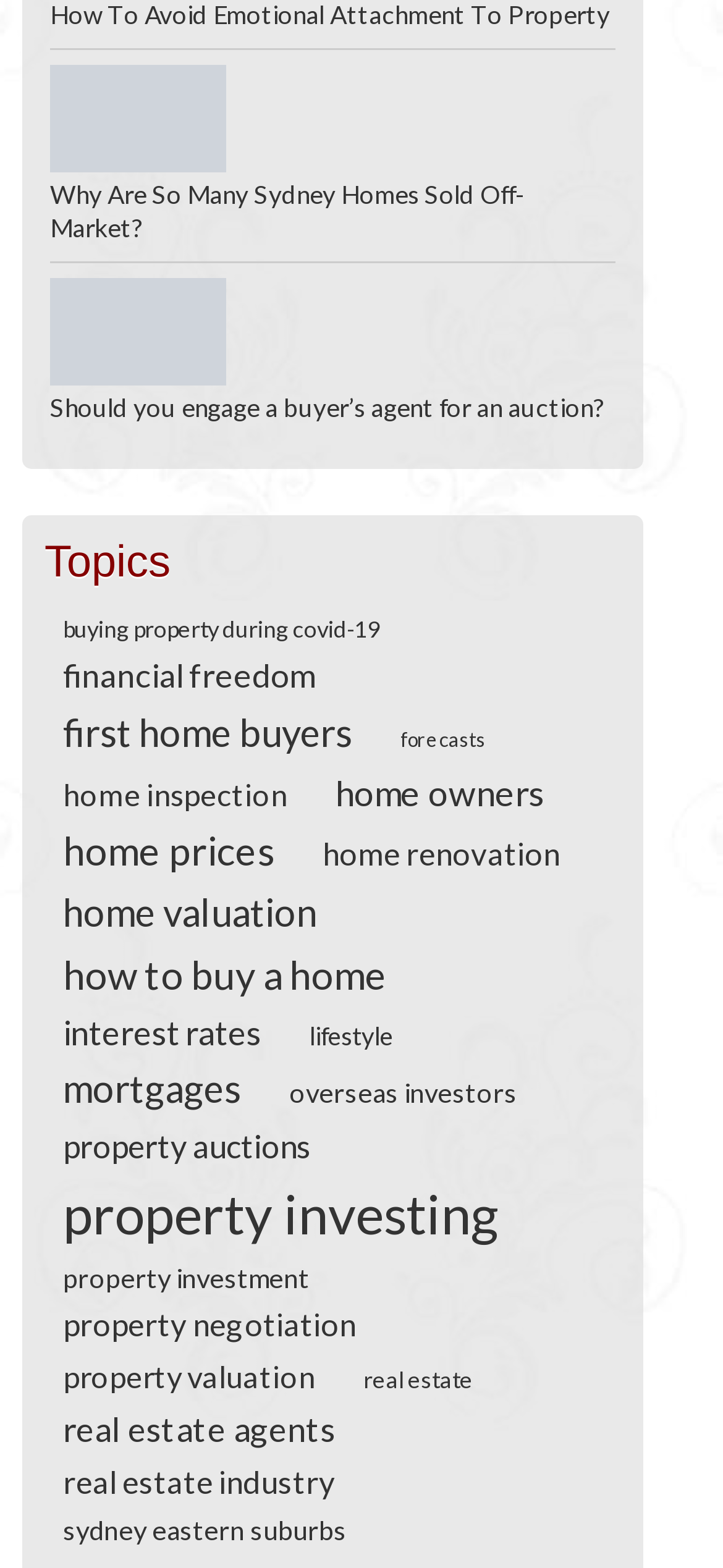Determine the bounding box coordinates for the clickable element required to fulfill the instruction: "Read the article 'Why Are So Many Sydney Homes Sold Off-Market?'". Provide the coordinates as four float numbers between 0 and 1, i.e., [left, top, right, bottom].

[0.069, 0.041, 0.351, 0.115]